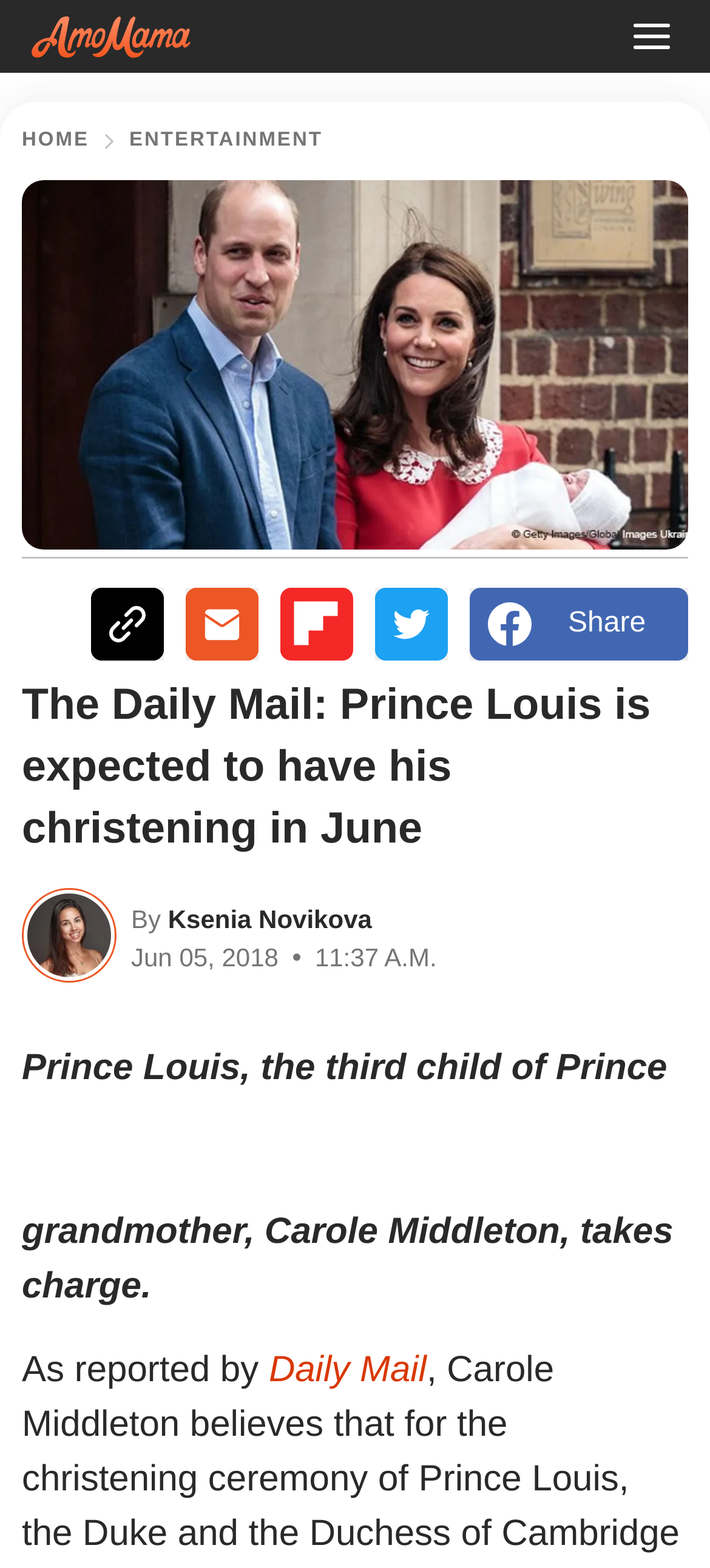Generate a thorough explanation of the webpage's elements.

The webpage appears to be a news article from The Daily Mail, with the title "Prince Louis is expected to have his christening in June". At the top left corner, there is a logo of The Daily Mail, accompanied by a menu button on the top right corner. Below the logo, there is a navigation bar with links to "Home" and "ENTERTAINMENT".

On the top section of the page, there are several social media buttons, including links to Twitter, Facebook, and Flipboard, each with its corresponding icon. Below these buttons, there is a heading that repeats the title of the article.

The main content of the article starts with a byline, indicating that the article is written by Ksenia Novikova, accompanied by a small image of the author. The article's publication date and time are displayed below the byline. The main text of the article discusses the potential christening plans for Prince Louis, with a focus on the lavish plans suggested by his maternal grandmother, Carole Middleton.

There is a link to a related article from the Daily Mail, which provides more information on Carole Middleton's plans for the christening. At the bottom of the page, there is an advertisement iframe.